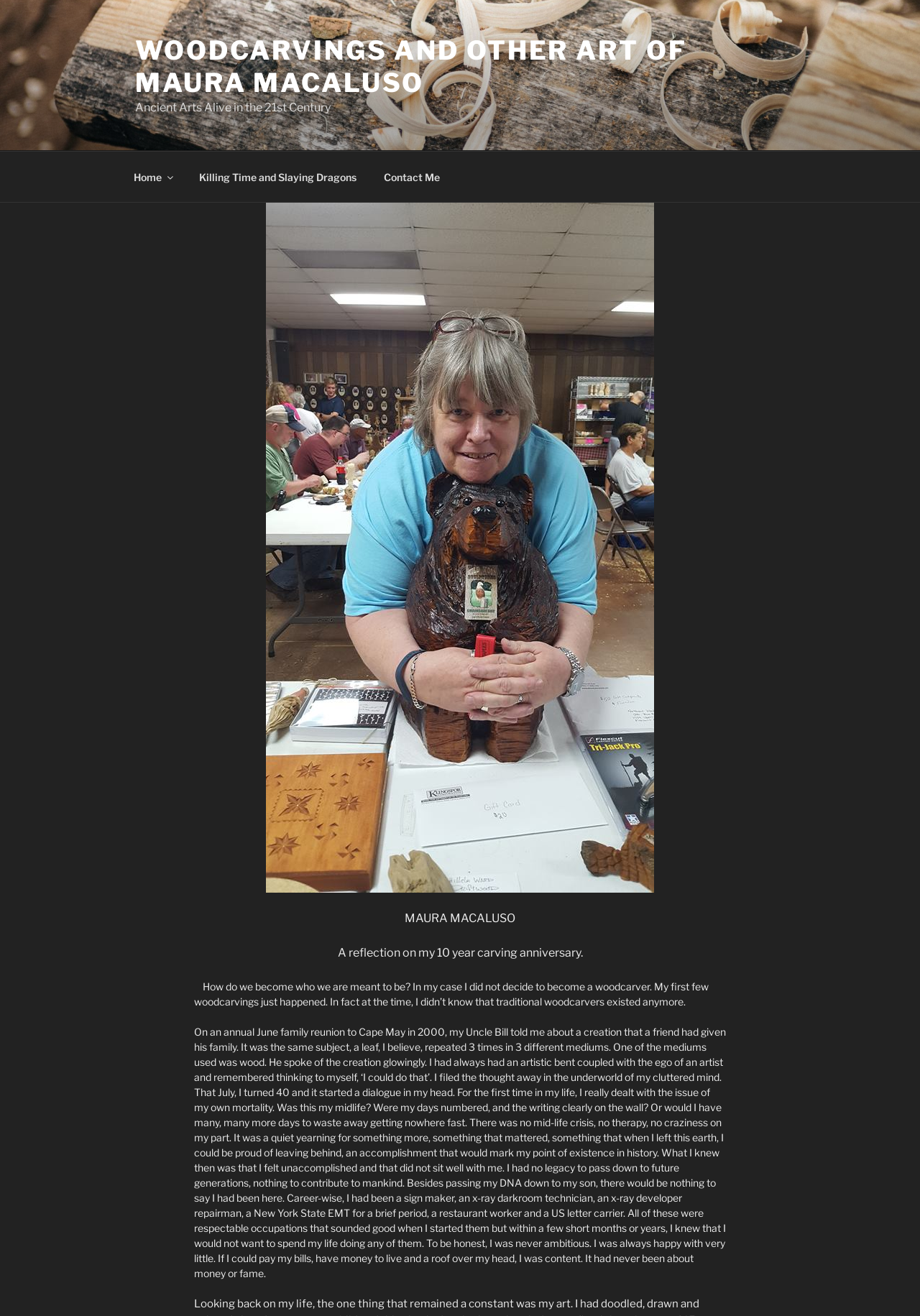Extract the bounding box coordinates of the UI element described by: "Contact Me". The coordinates should include four float numbers ranging from 0 to 1, e.g., [left, top, right, bottom].

[0.403, 0.121, 0.491, 0.148]